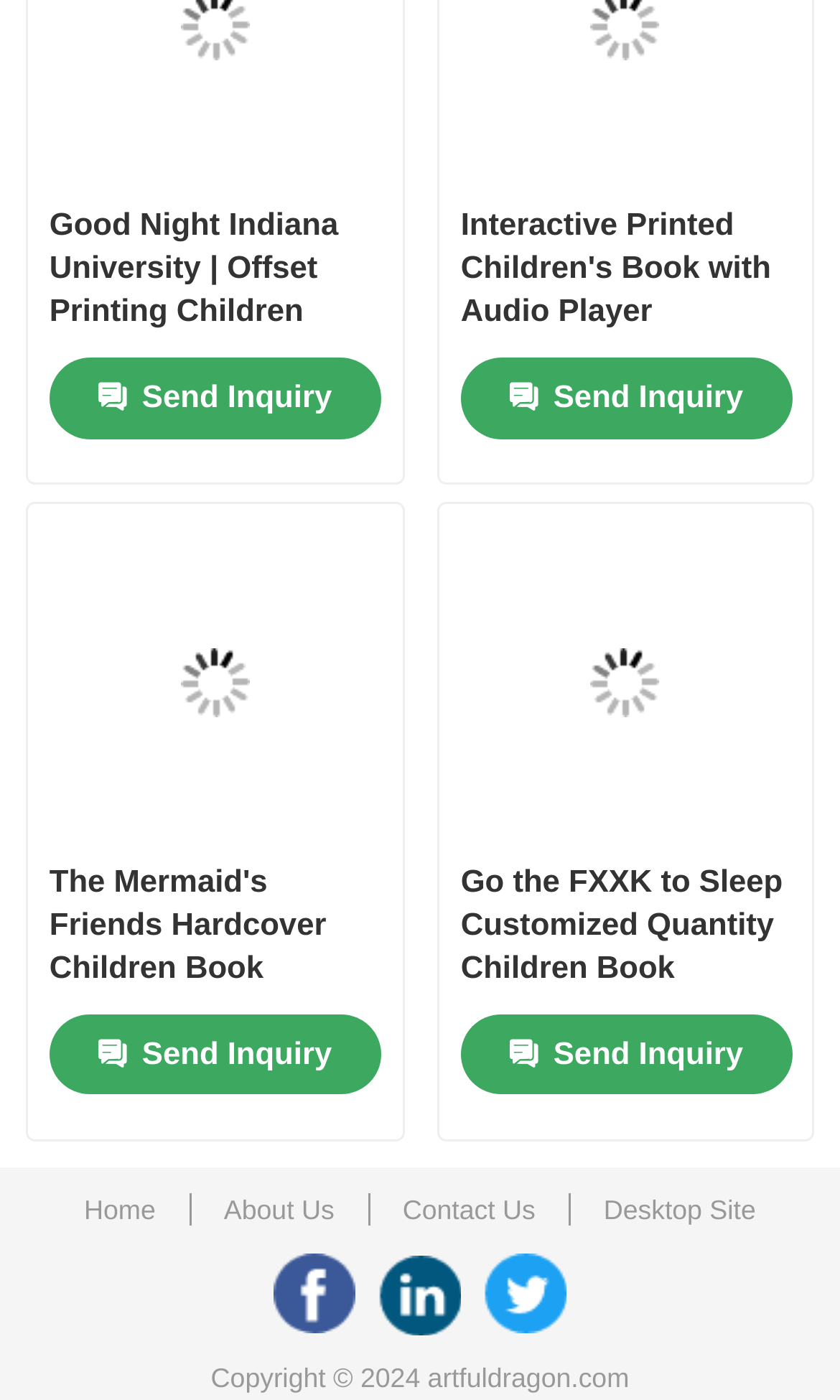Locate and provide the bounding box coordinates for the HTML element that matches this description: "Desktop Site".

[0.719, 0.849, 0.9, 0.88]